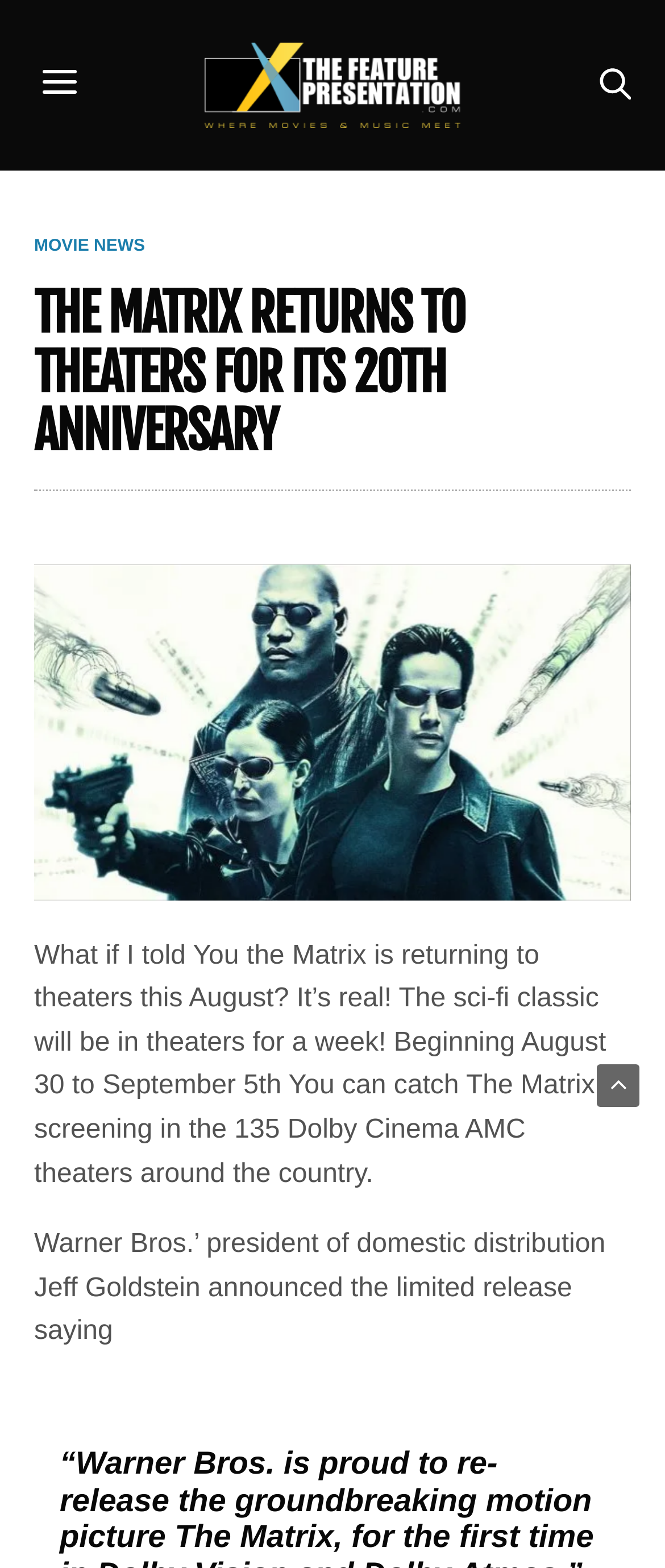Please identify the primary heading of the webpage and give its text content.

THE MATRIX RETURNS TO THEATERS FOR ITS 20TH ANNIVERSARY